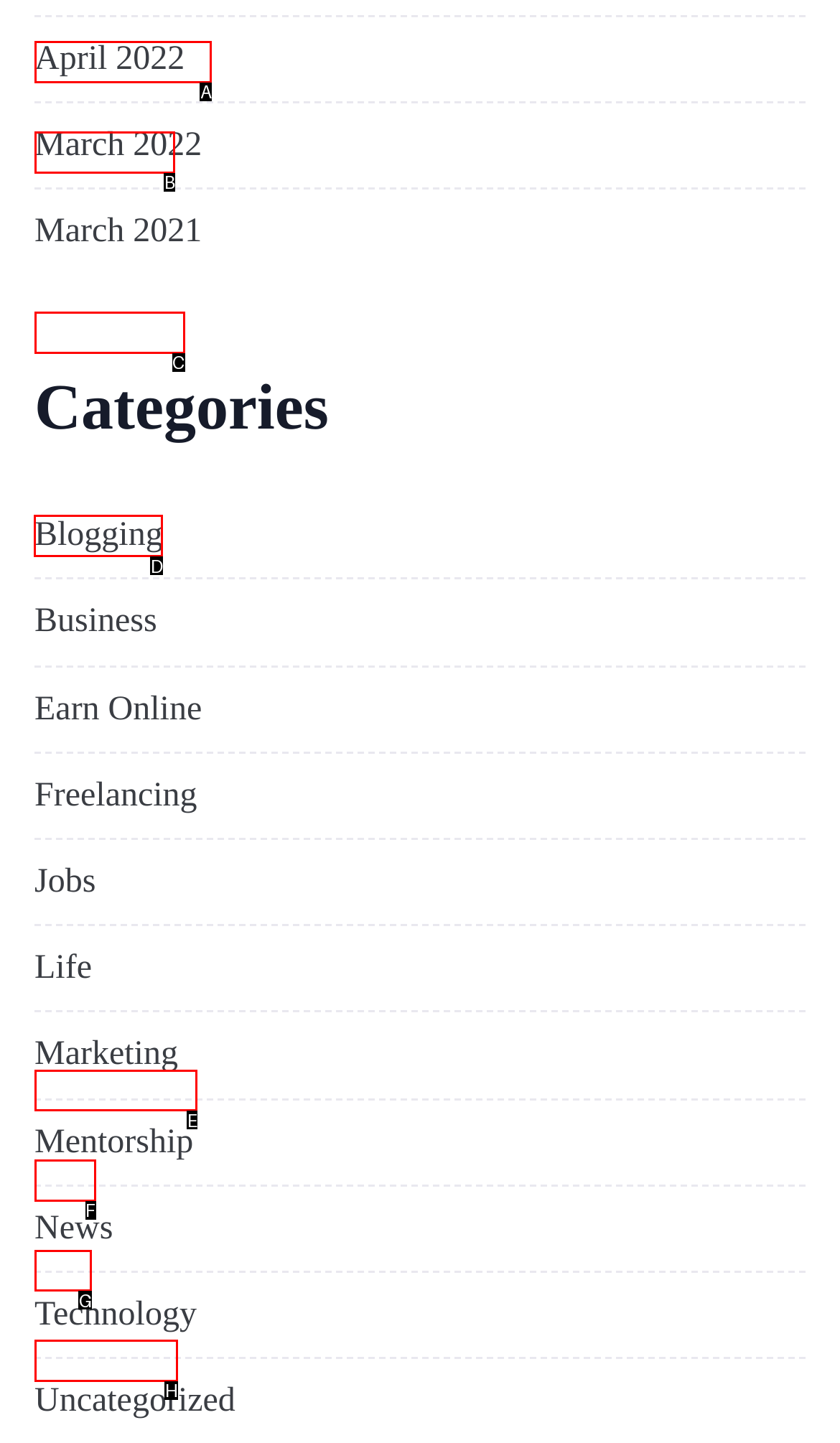Determine the letter of the UI element that will complete the task: read about blogging
Reply with the corresponding letter.

D